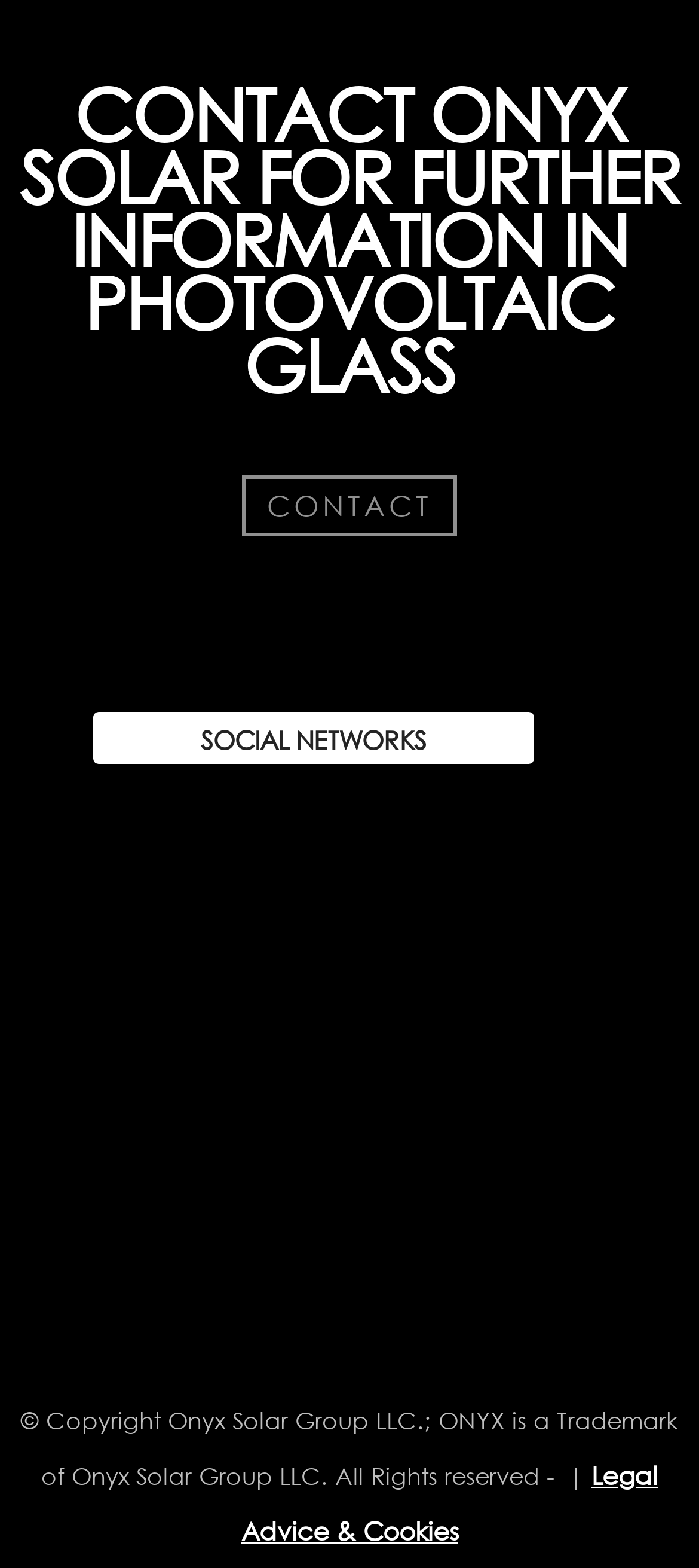Find the bounding box coordinates of the UI element according to this description: "Legal Advice & Cookies".

[0.345, 0.929, 0.941, 0.986]